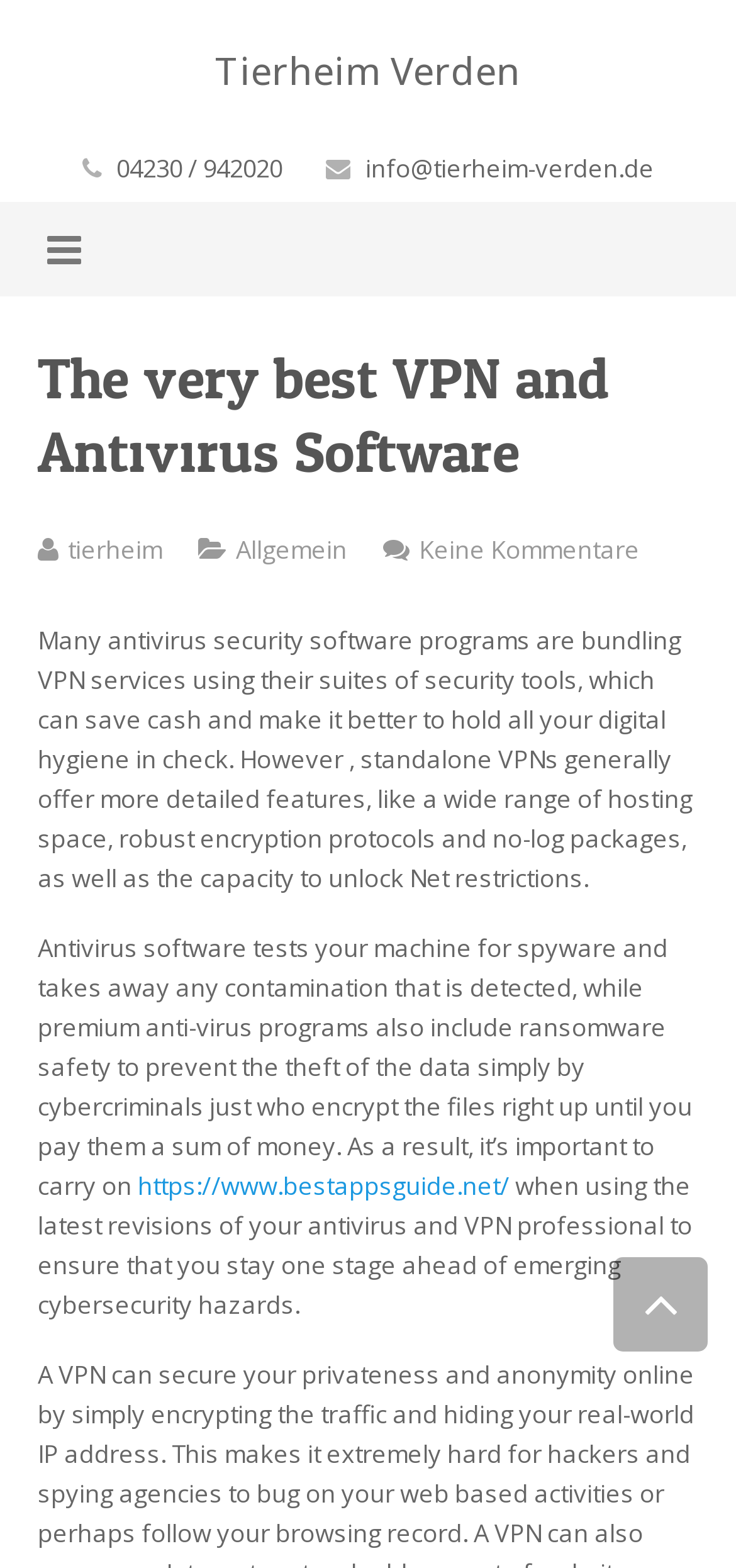Please find the bounding box coordinates of the section that needs to be clicked to achieve this instruction: "Click on the 'Home' link".

[0.038, 0.189, 0.962, 0.244]